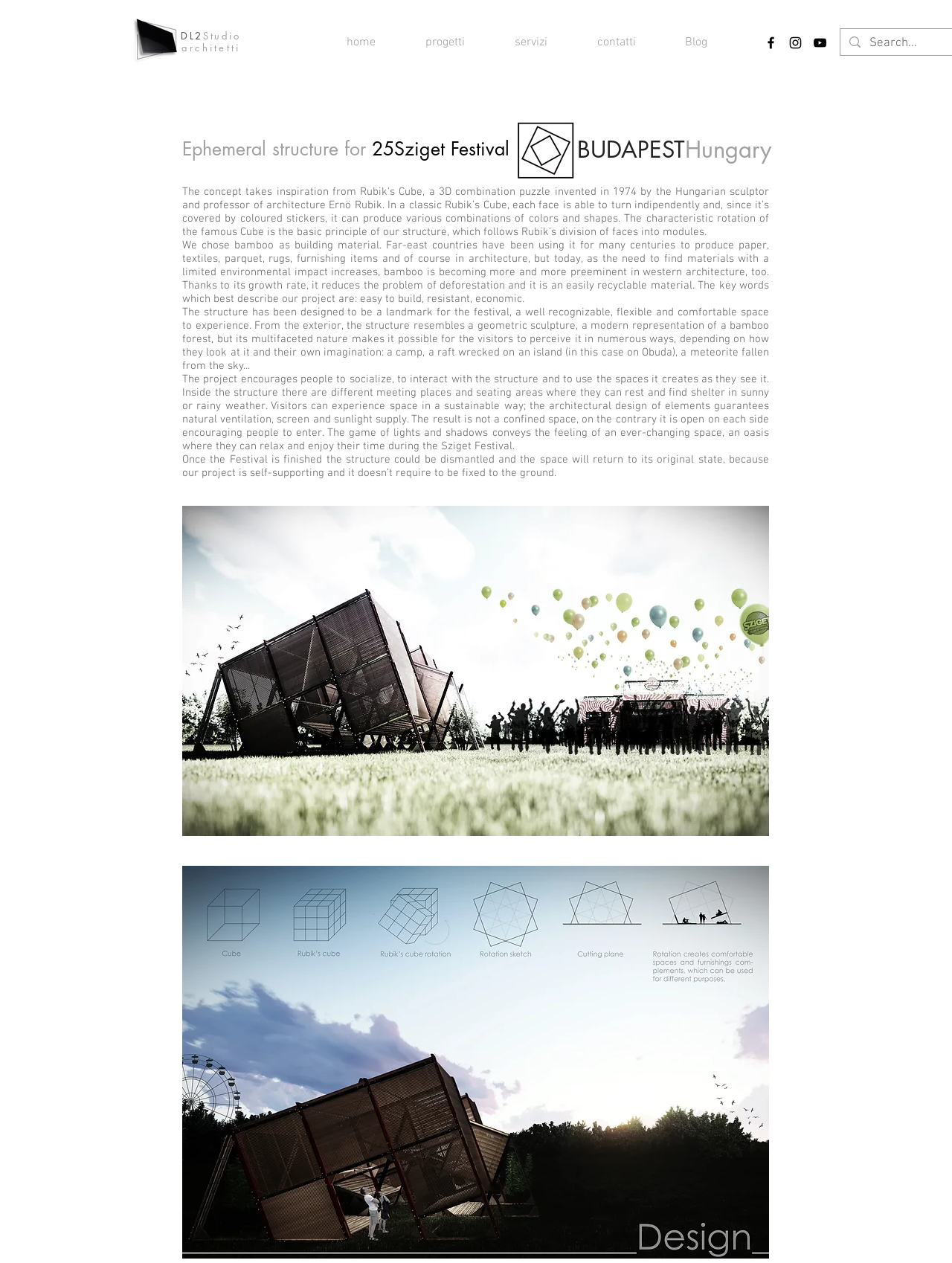Respond concisely with one word or phrase to the following query:
How many social media links are present?

3